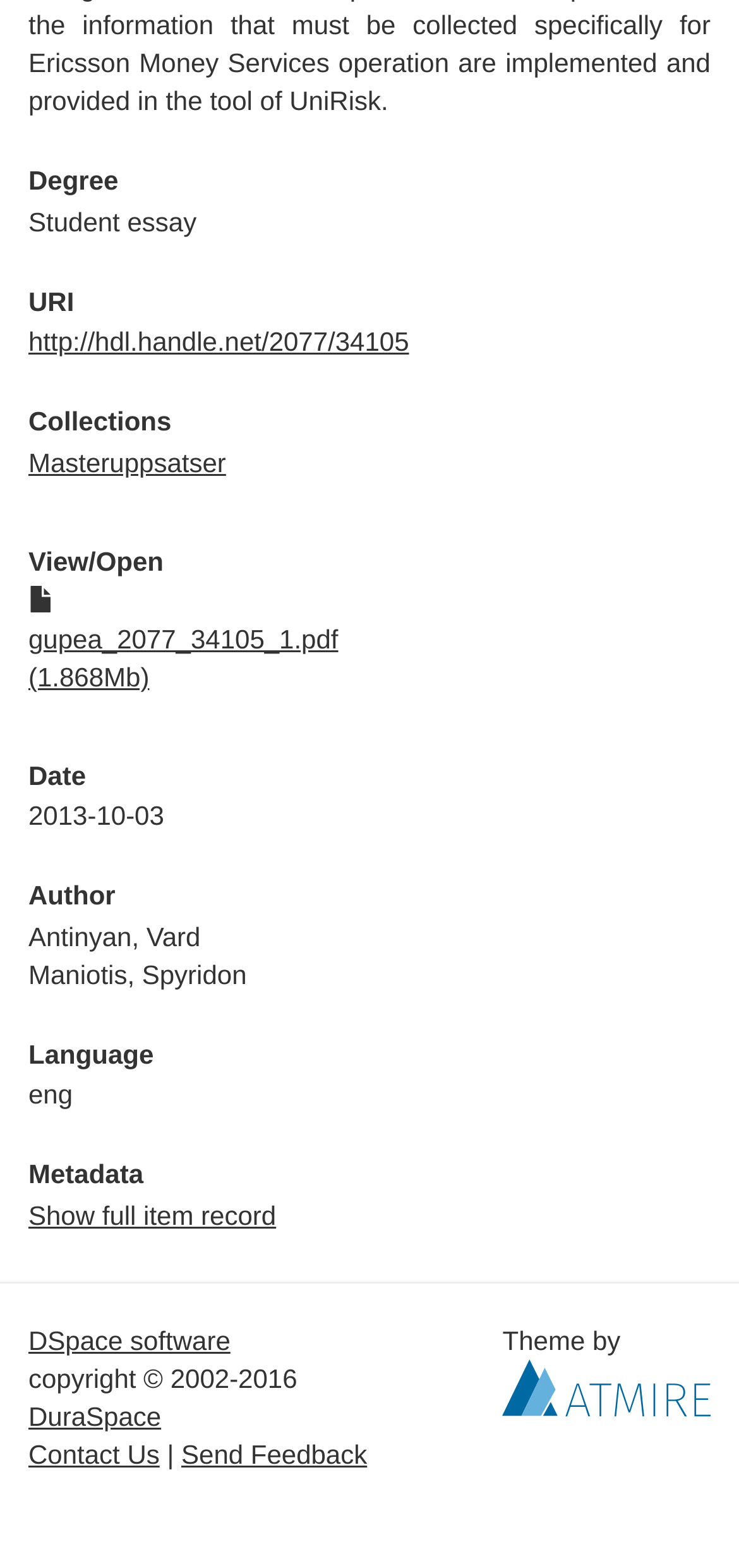Identify the bounding box for the described UI element. Provide the coordinates in (top-left x, top-left y, bottom-right x, bottom-right y) format with values ranging from 0 to 1: Show full item record

[0.038, 0.765, 0.374, 0.784]